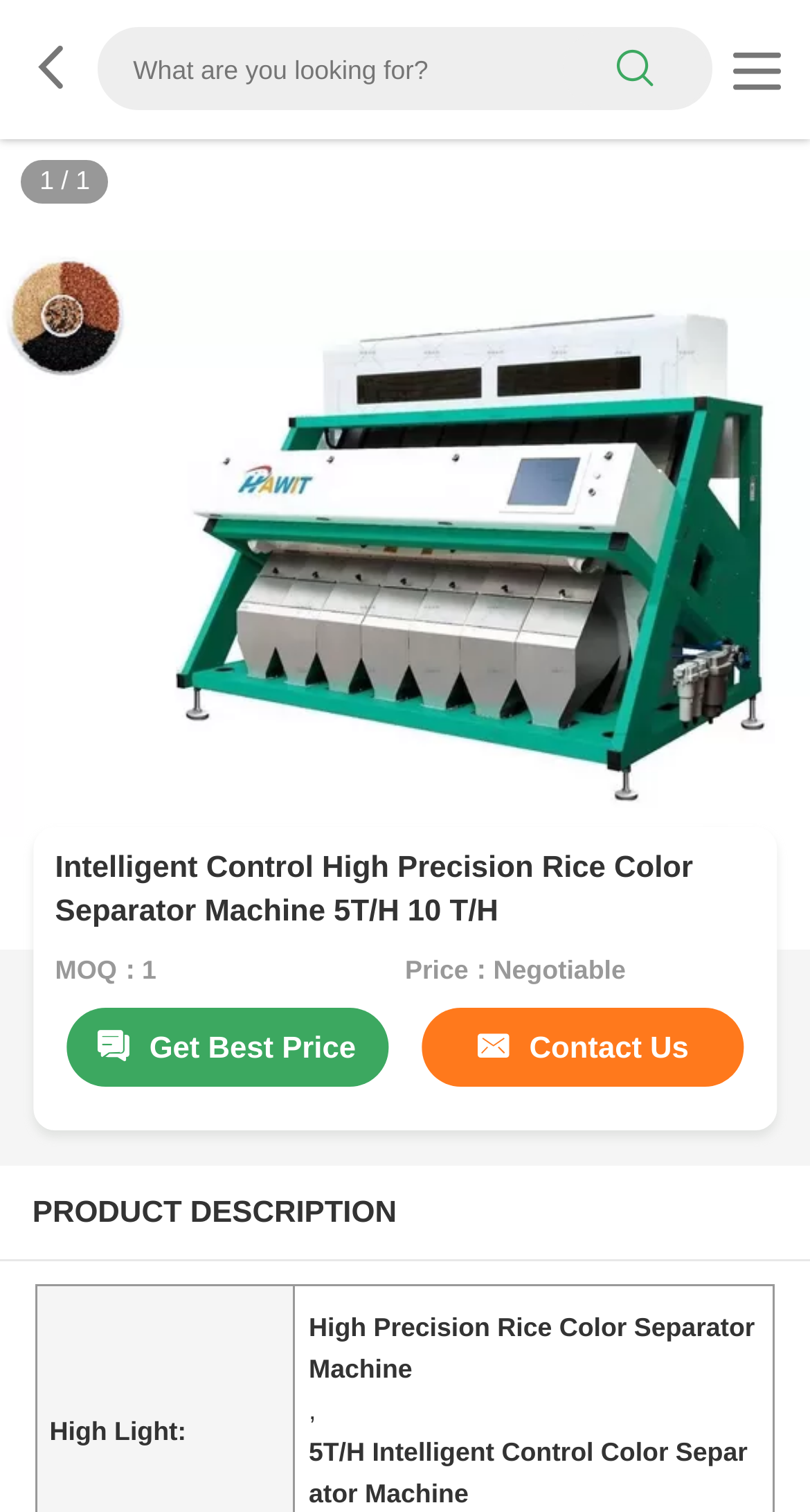Extract the primary heading text from the webpage.

Intelligent Control High Precision Rice Color Separator Machine 5T/H 10 T/H